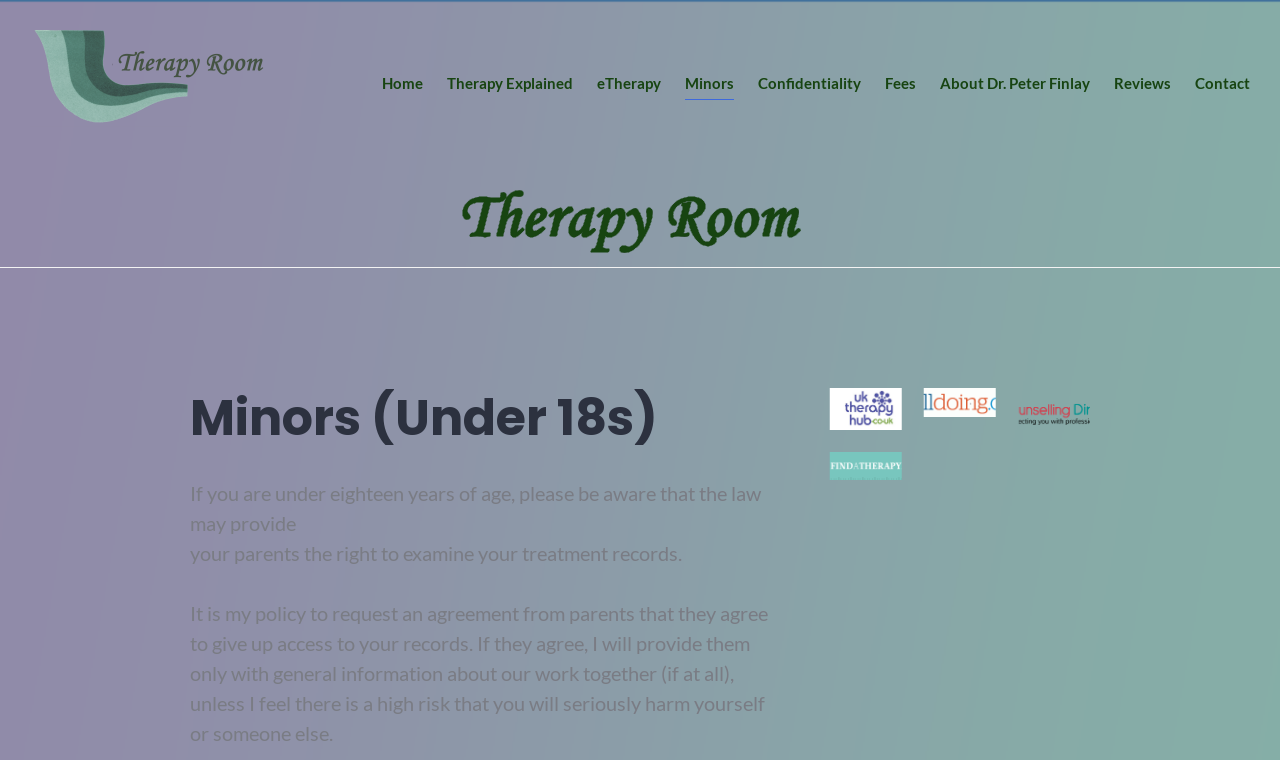Respond to the following query with just one word or a short phrase: 
How many figures are on the page?

4